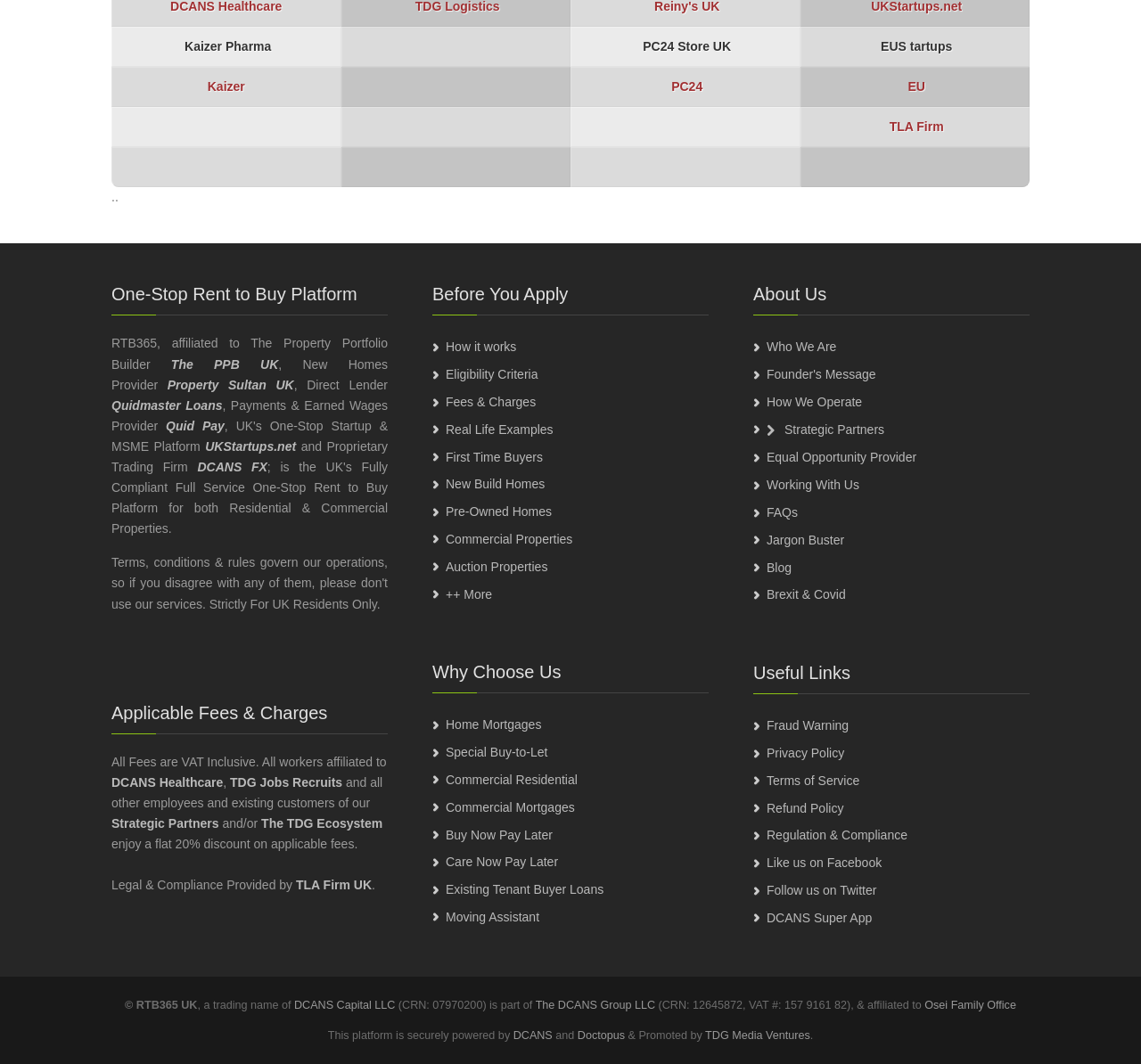Identify the bounding box coordinates for the UI element mentioned here: "Home Mortgages". Provide the coordinates as four float values between 0 and 1, i.e., [left, top, right, bottom].

[0.391, 0.669, 0.621, 0.694]